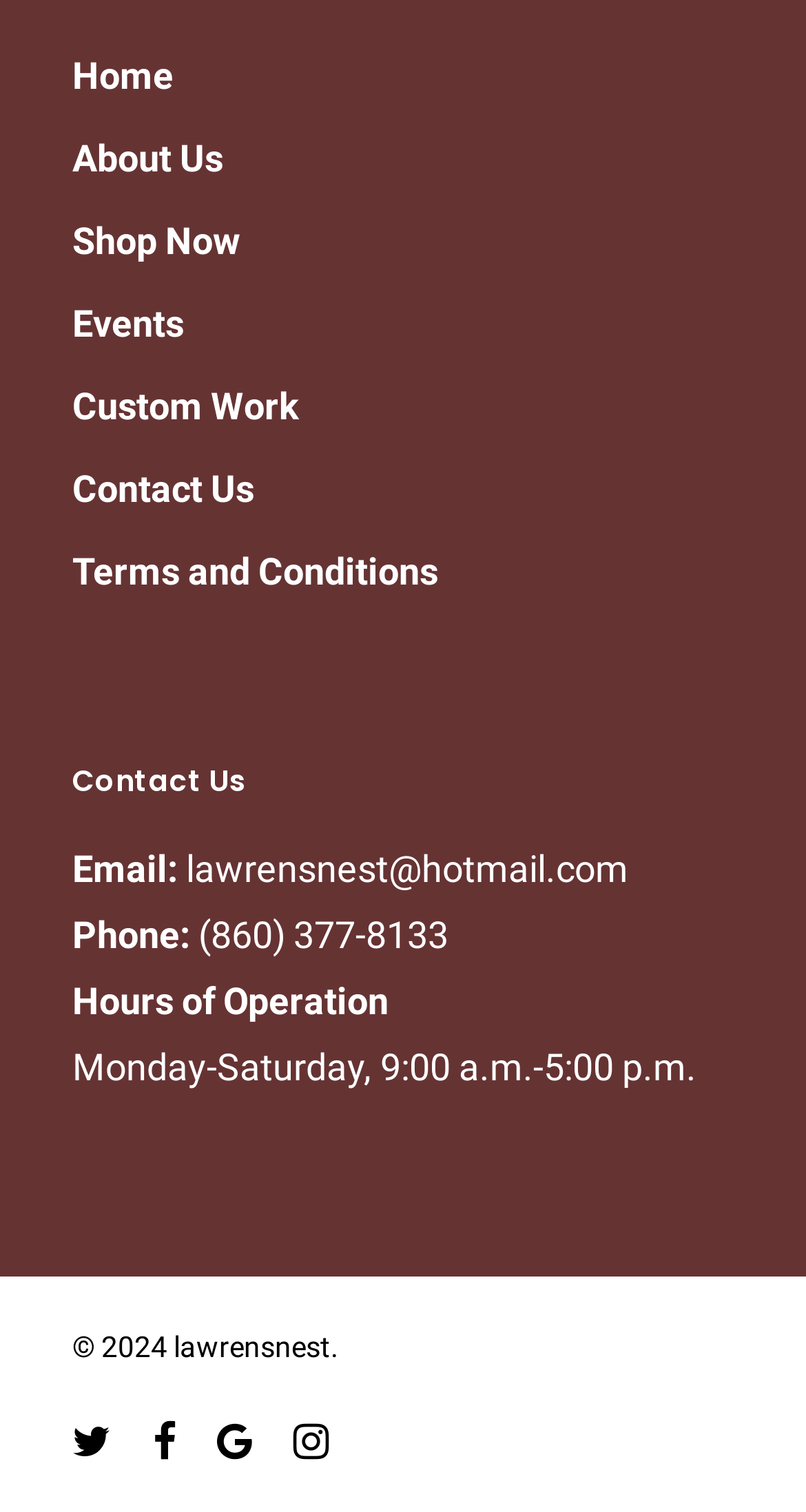Locate the bounding box coordinates of the clickable element to fulfill the following instruction: "Click on Home". Provide the coordinates as four float numbers between 0 and 1 in the format [left, top, right, bottom].

[0.09, 0.028, 0.91, 0.072]